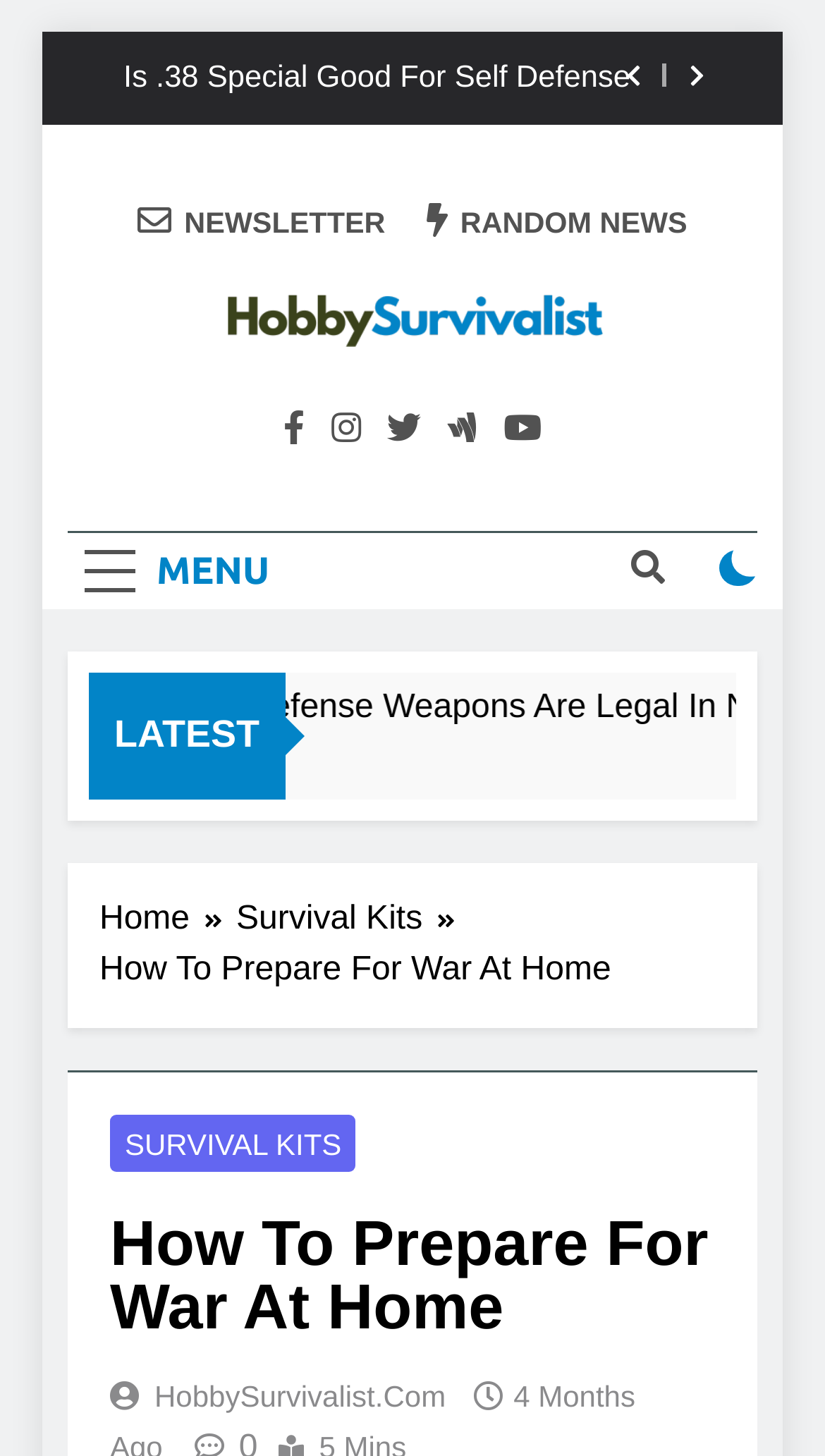Reply to the question below using a single word or brief phrase:
What is the purpose of the checkbox?

Unknown